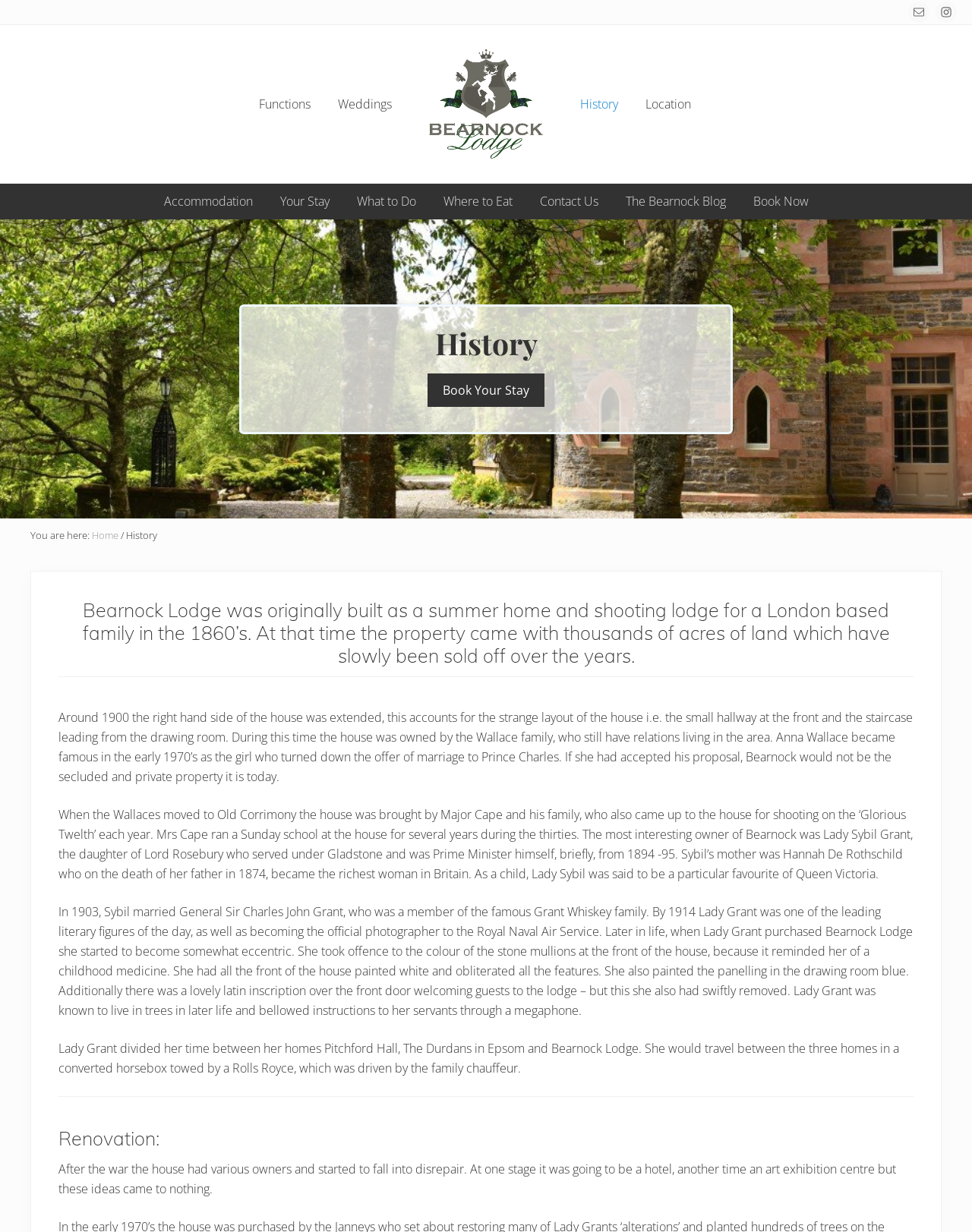Highlight the bounding box coordinates of the region I should click on to meet the following instruction: "Click the 'Home' link".

[0.095, 0.429, 0.122, 0.44]